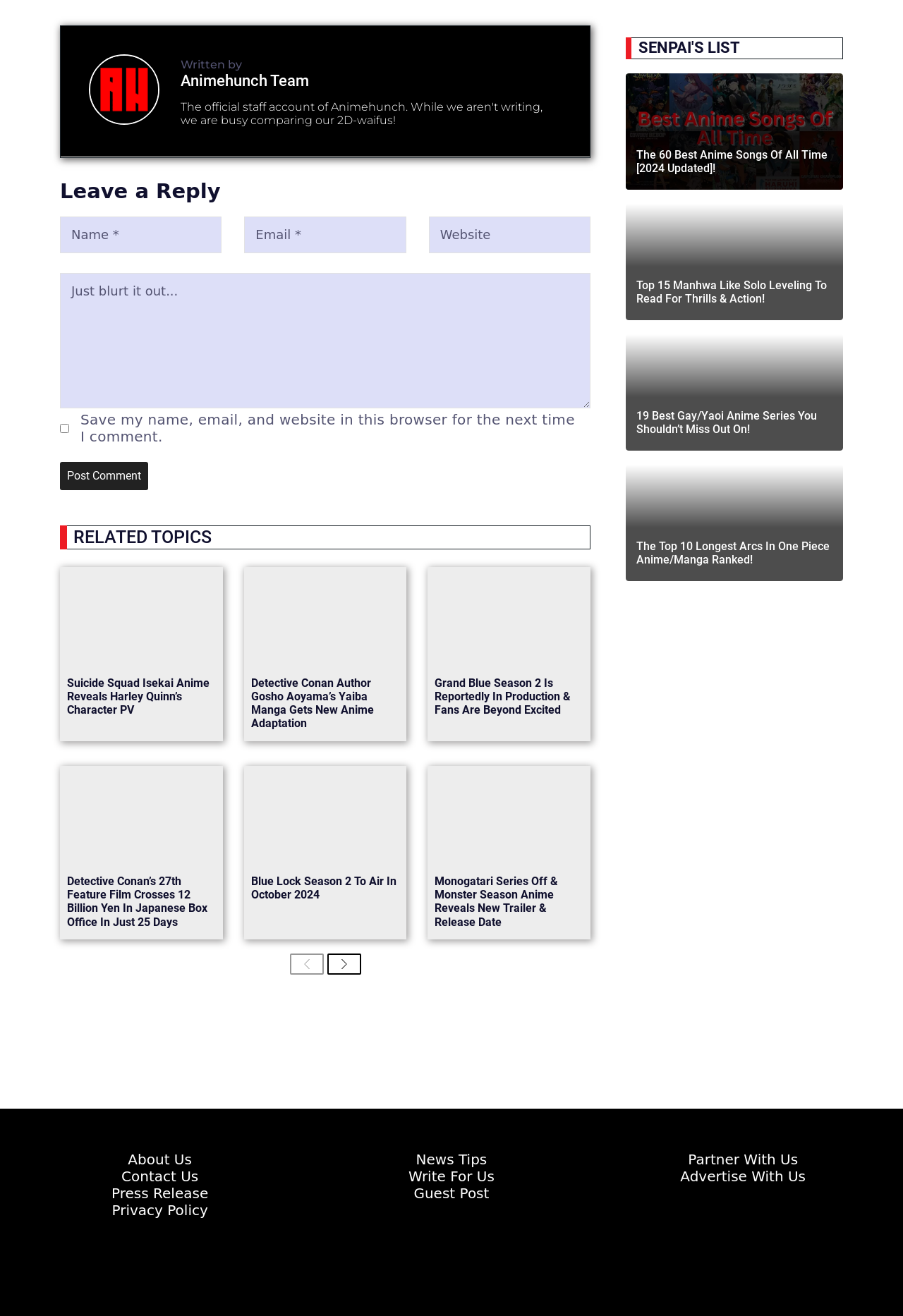What is the purpose of the textboxes?
Using the visual information, answer the question in a single word or phrase.

Leave a comment